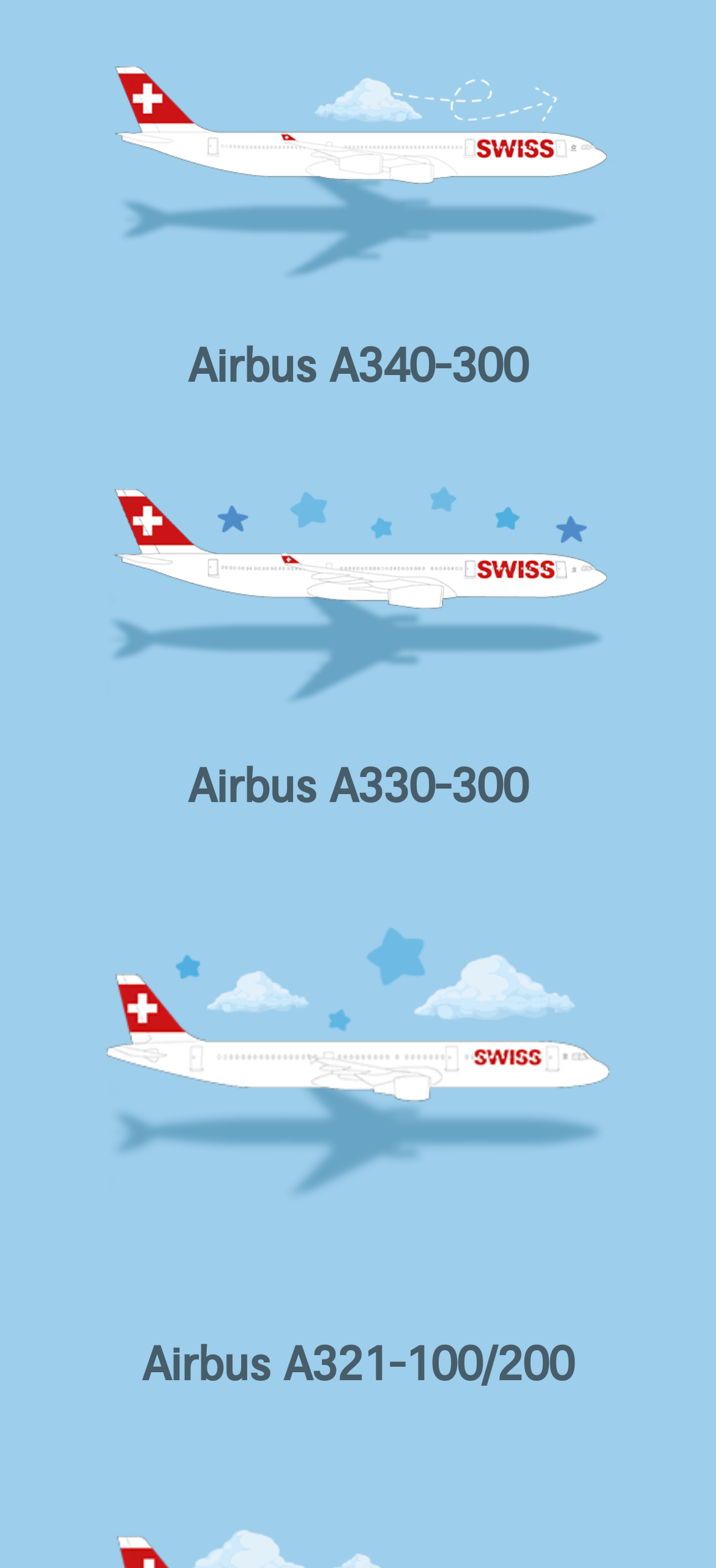How many aircraft models are listed?
Please respond to the question with a detailed and informative answer.

I counted the number of headings on the webpage, which are 'Airbus A340-300', 'Airbus A330-300', and 'Airbus A321-100/200'. Each heading represents an aircraft model, so there are 3 aircraft models listed.